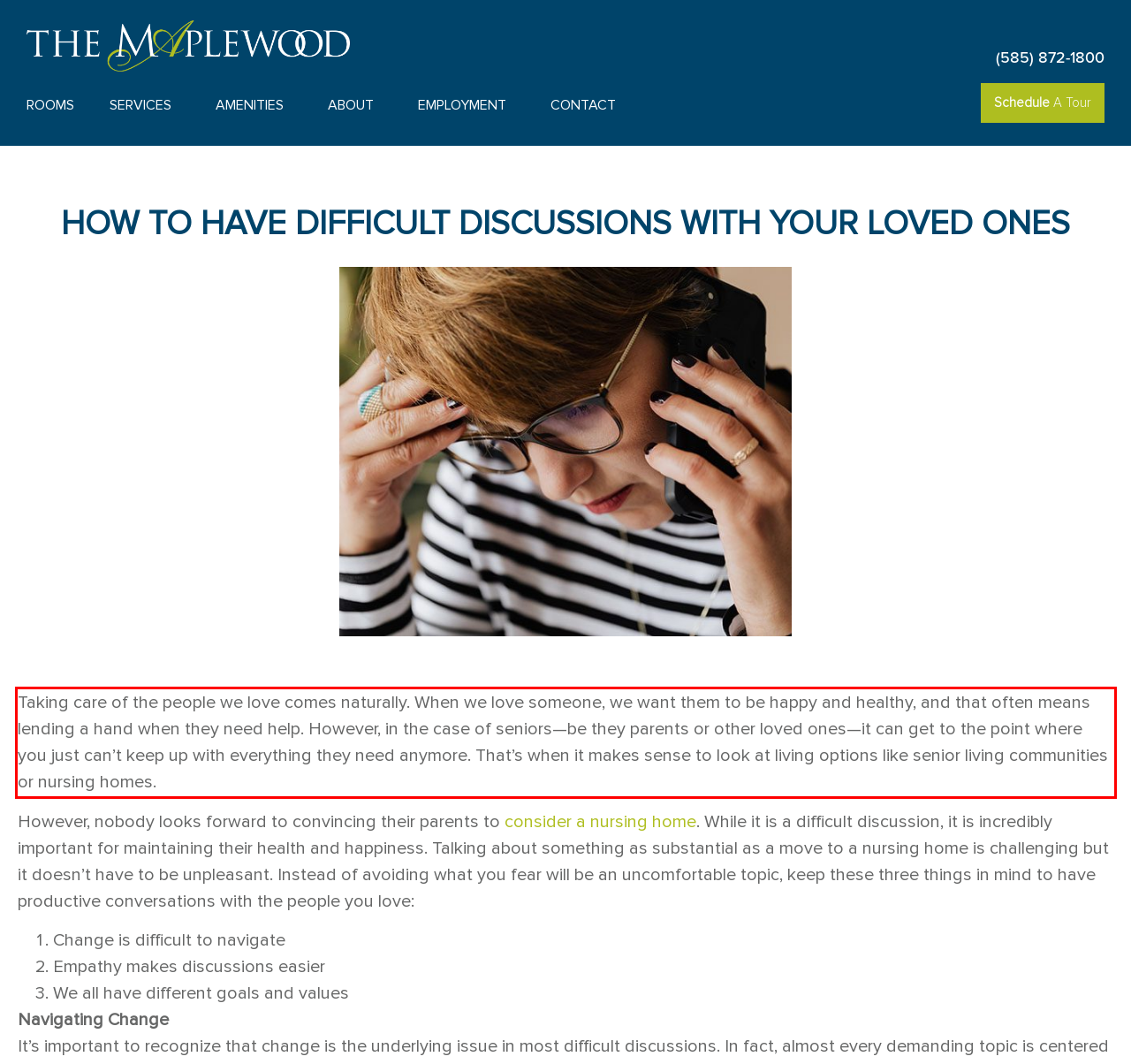There is a screenshot of a webpage with a red bounding box around a UI element. Please use OCR to extract the text within the red bounding box.

Taking care of the people we love comes naturally. When we love someone, we want them to be happy and healthy, and that often means lending a hand when they need help. However, in the case of seniors—be they parents or other loved ones—it can get to the point where you just can’t keep up with everything they need anymore. That’s when it makes sense to look at living options like senior living communities or nursing homes.